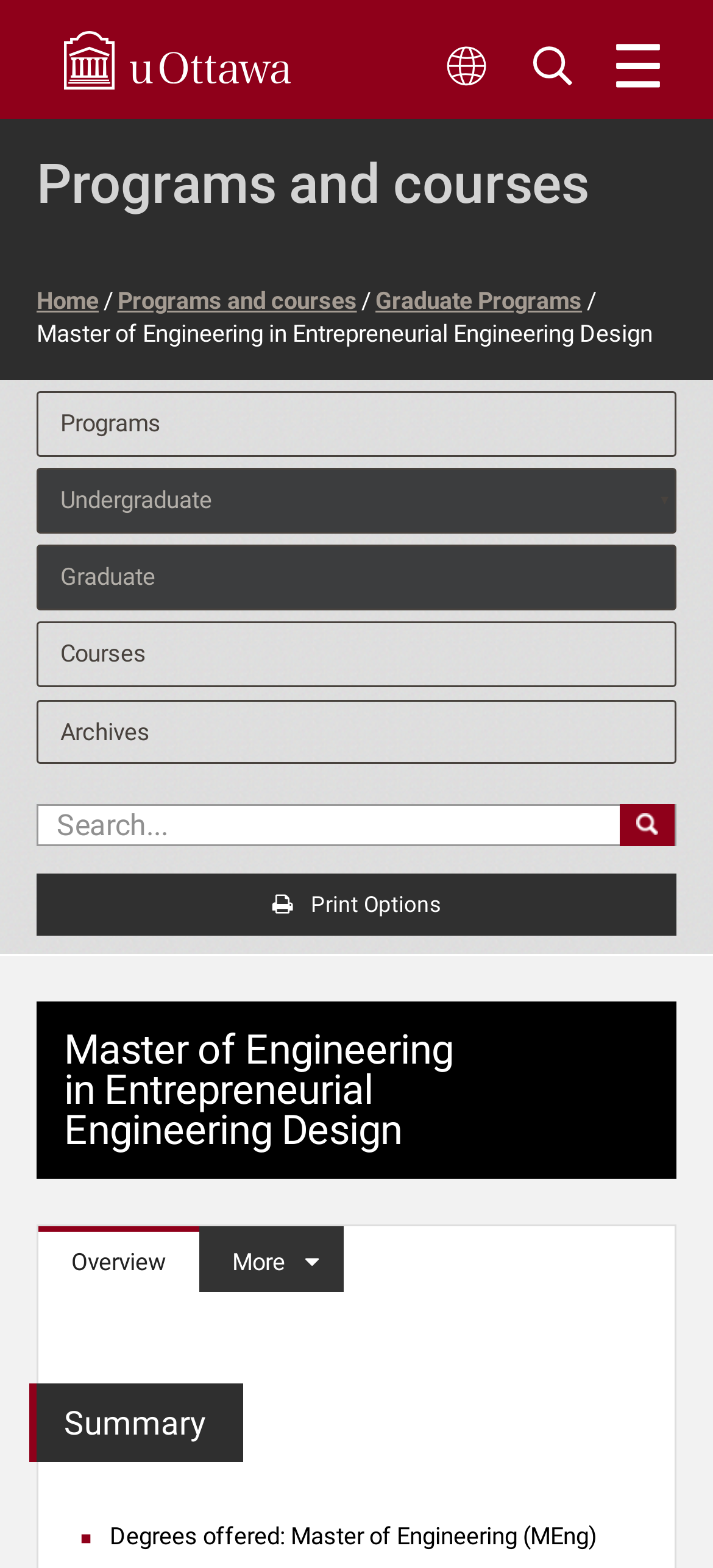Respond with a single word or phrase to the following question:
What is the default selected tab?

Overview